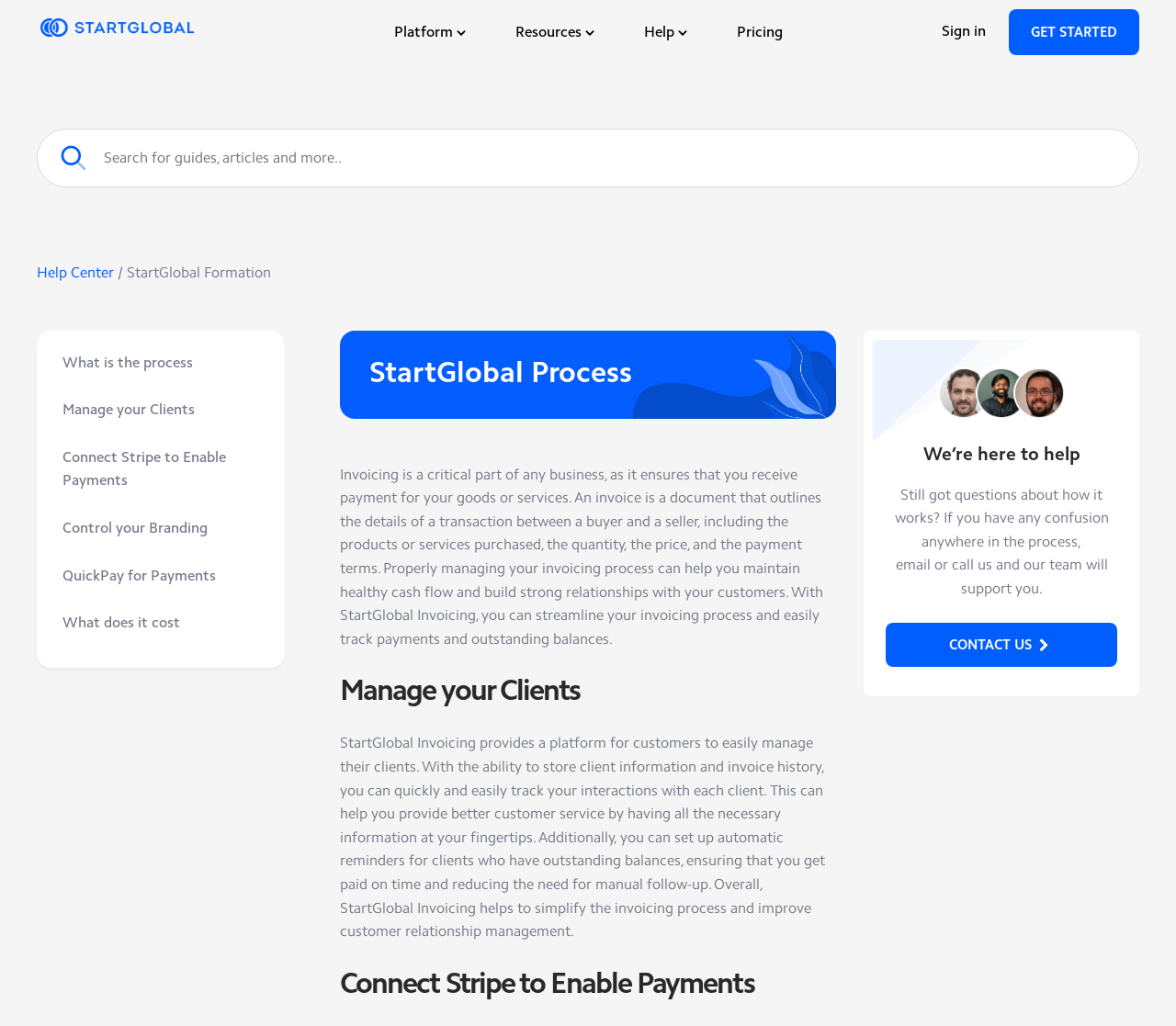Locate the coordinates of the bounding box for the clickable region that fulfills this instruction: "Explore 'TAX ESTIMATOR'".

[0.499, 0.075, 0.778, 0.165]